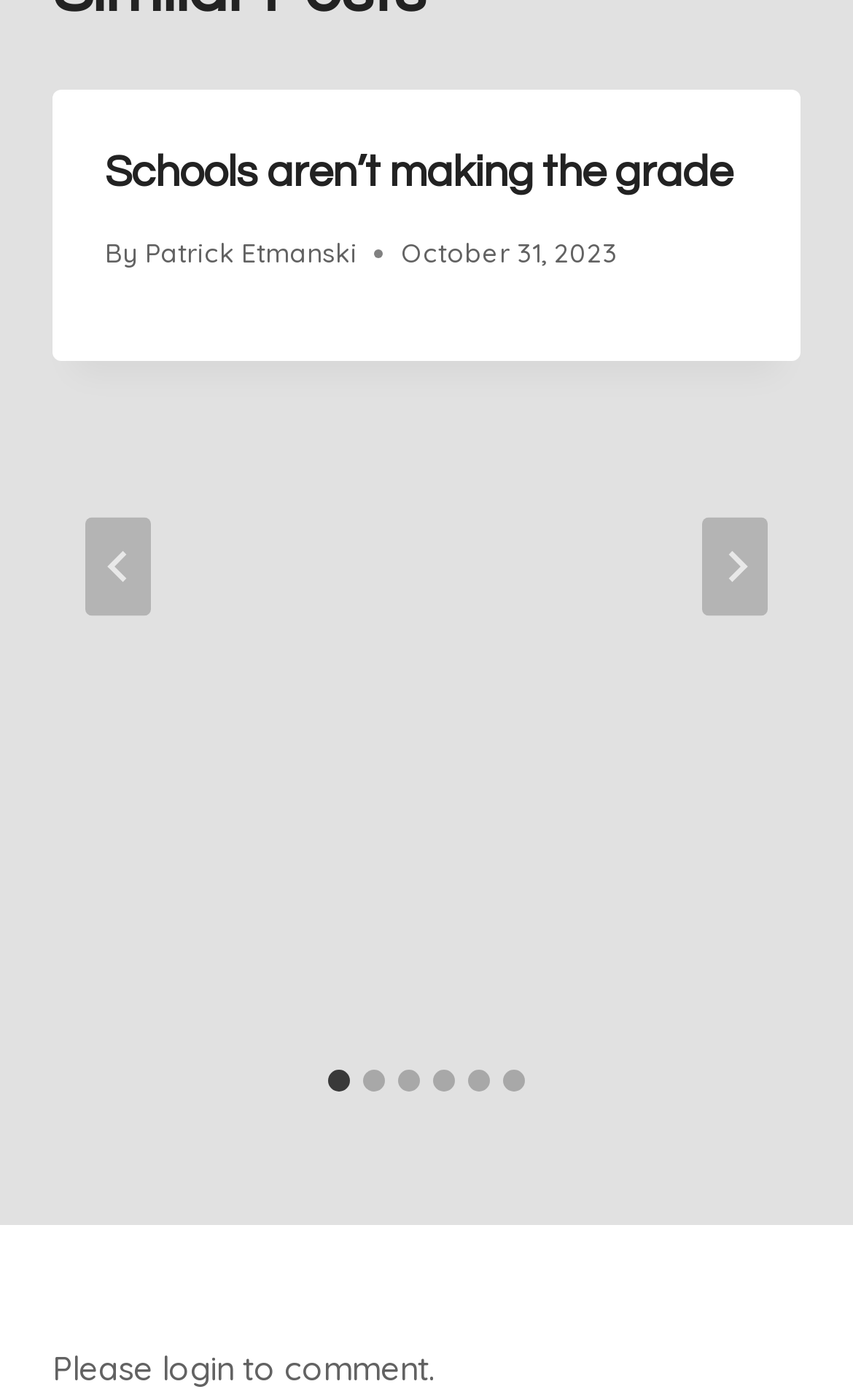Please specify the bounding box coordinates of the element that should be clicked to execute the given instruction: 'Go to last slide'. Ensure the coordinates are four float numbers between 0 and 1, expressed as [left, top, right, bottom].

[0.1, 0.37, 0.177, 0.44]